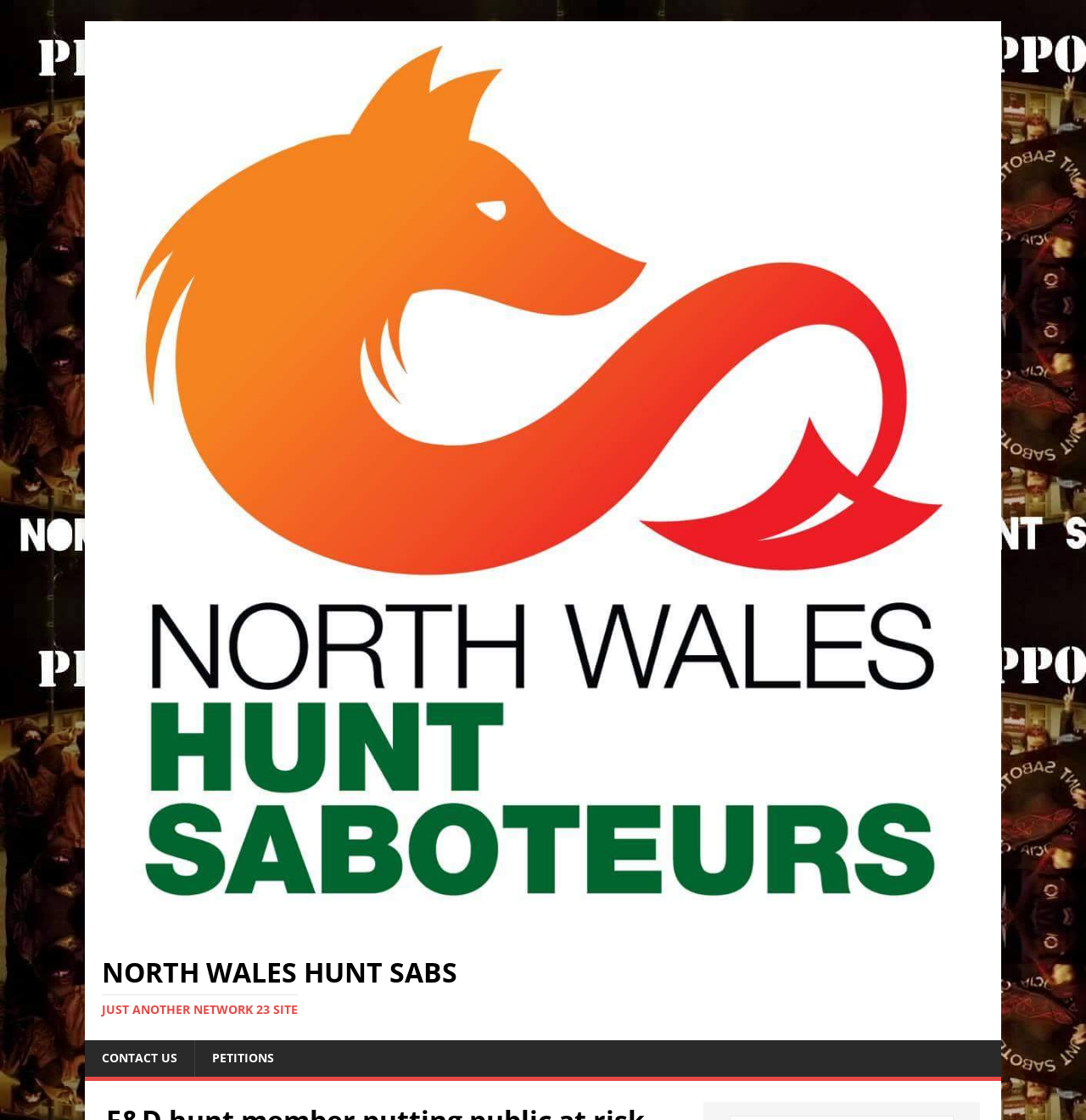Provide a brief response to the question below using a single word or phrase: 
How many links are there in the top section?

4